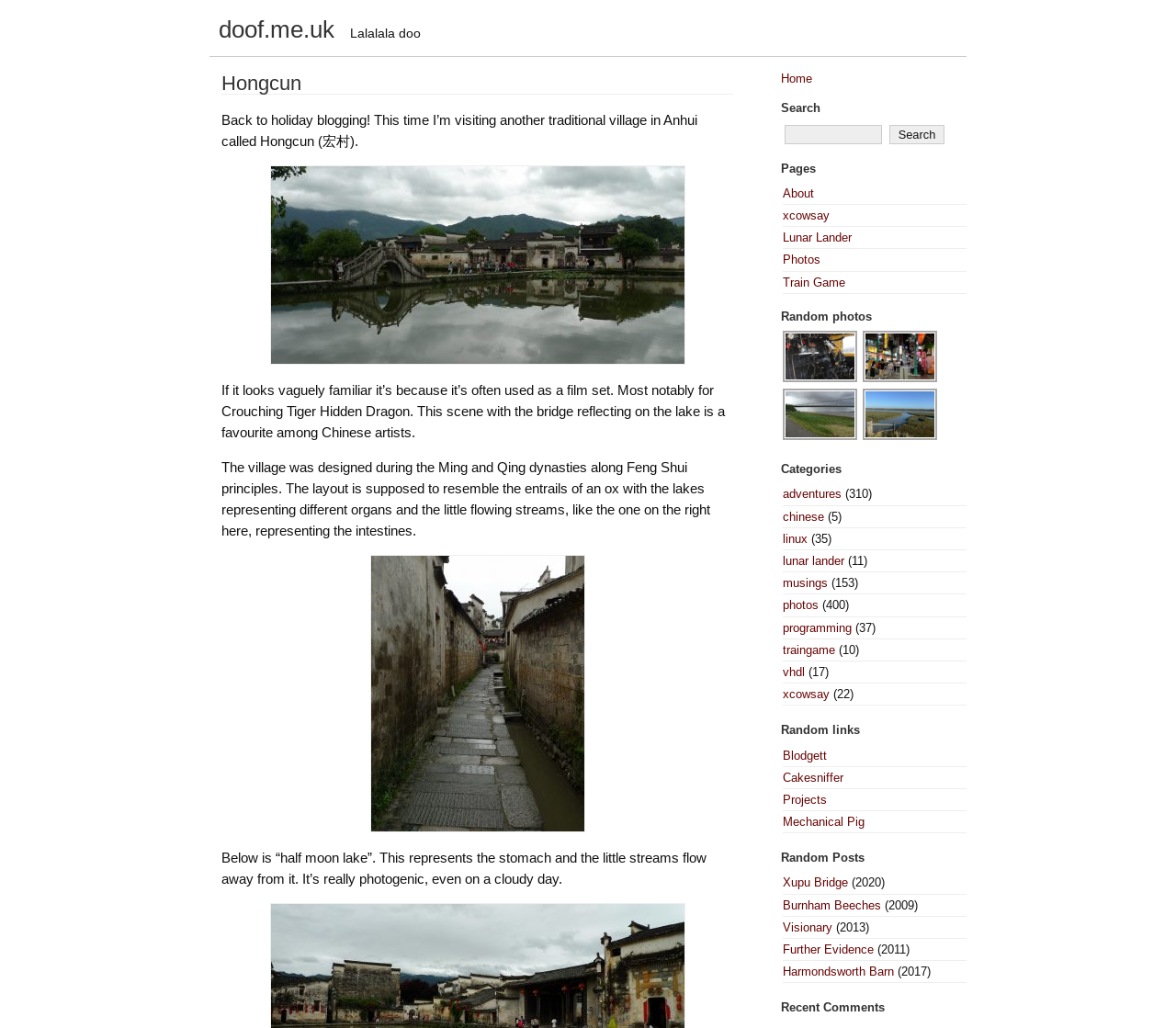Determine the coordinates of the bounding box that should be clicked to complete the instruction: "go to home page". The coordinates should be represented by four float numbers between 0 and 1: [left, top, right, bottom].

[0.664, 0.069, 0.691, 0.083]